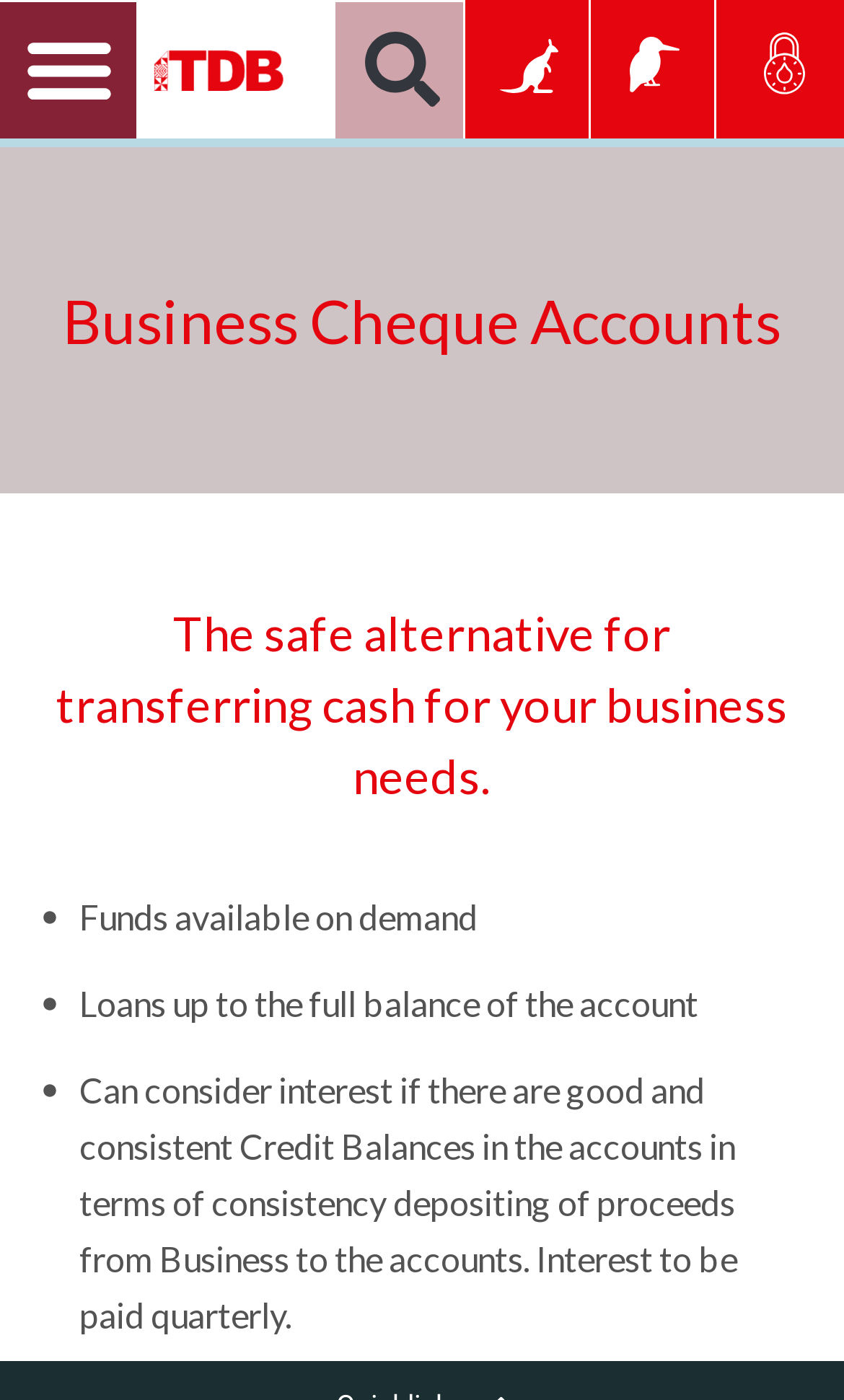What is the relationship between loans and account balance?
From the screenshot, supply a one-word or short-phrase answer.

Up to full balance